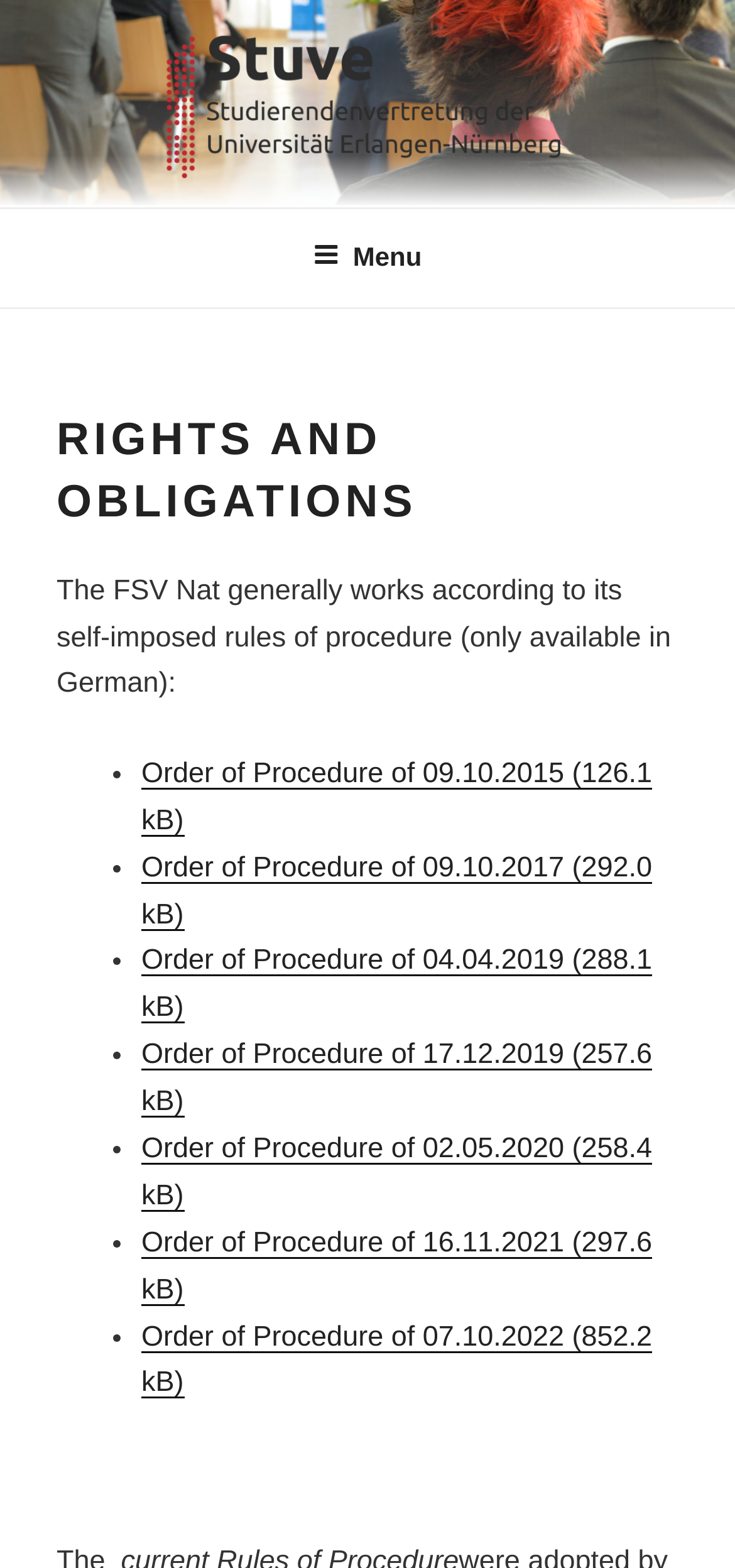Please identify the bounding box coordinates of the area that needs to be clicked to fulfill the following instruction: "View the Order of Procedure of 09.10.2015."

[0.192, 0.483, 0.887, 0.533]